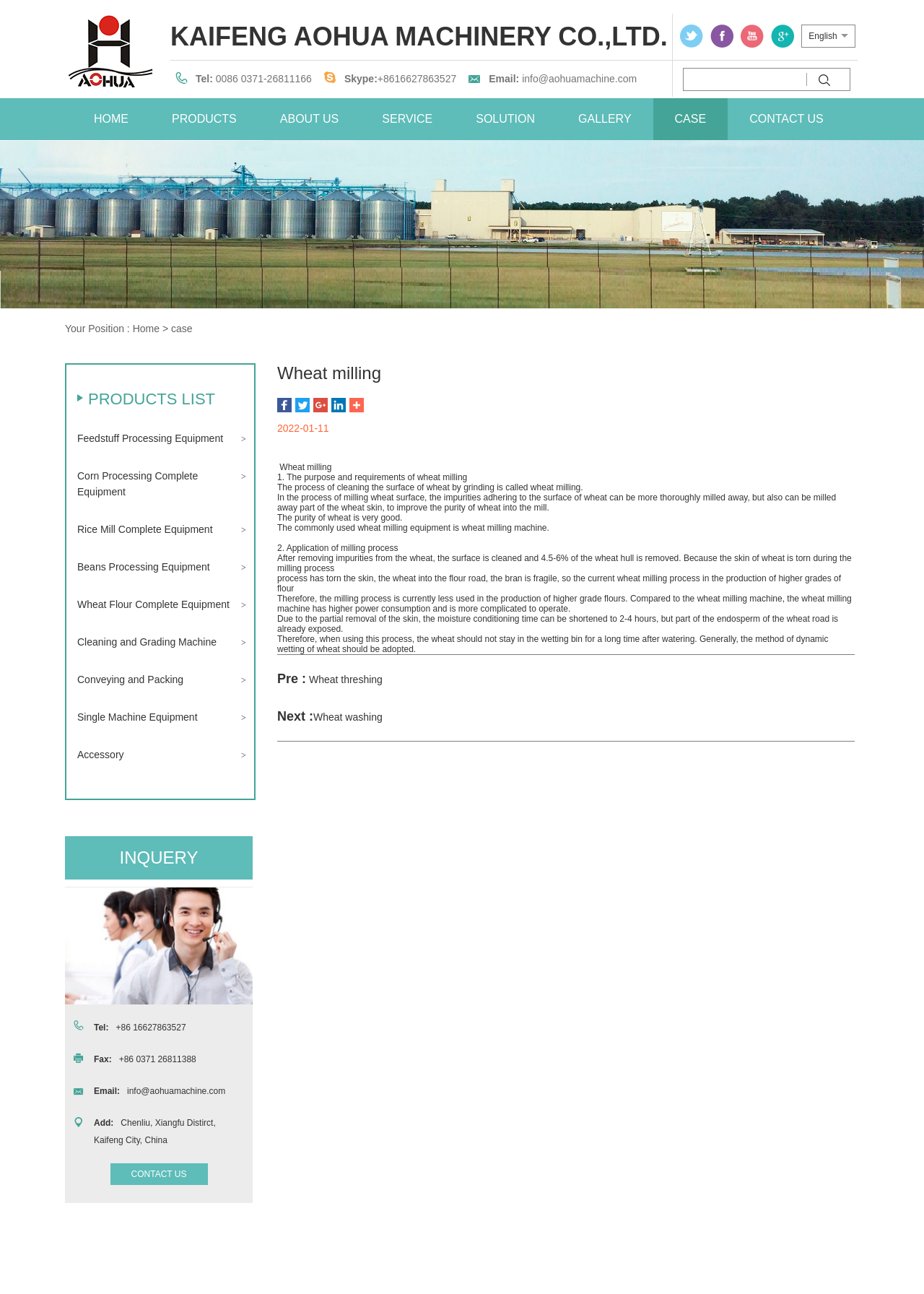What is the company name?
Please respond to the question with a detailed and thorough explanation.

The company name can be found in the top section of the webpage, where it is written in a static text element.